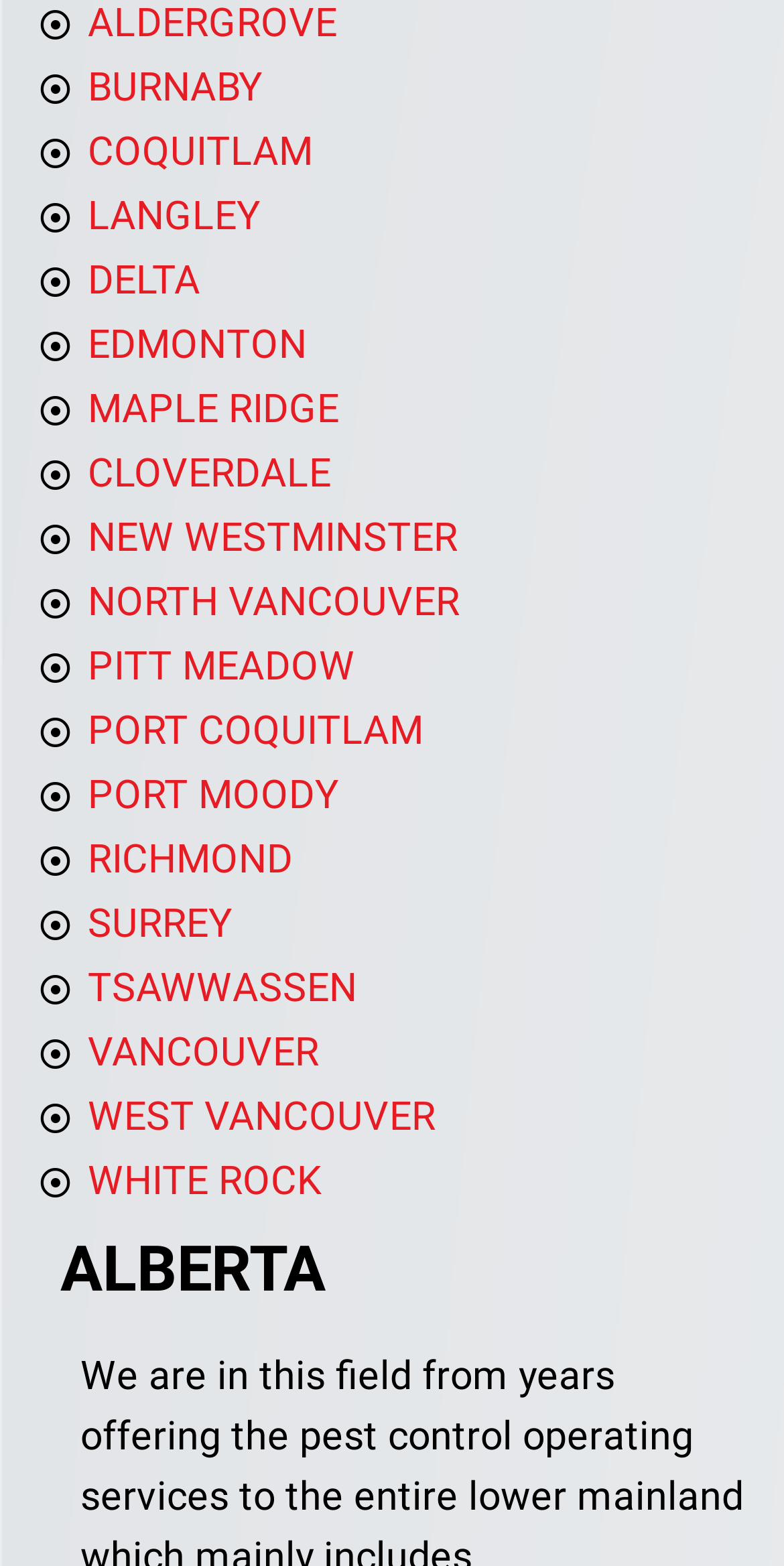What is the province associated with Edmonton?
From the image, respond using a single word or phrase.

Alberta